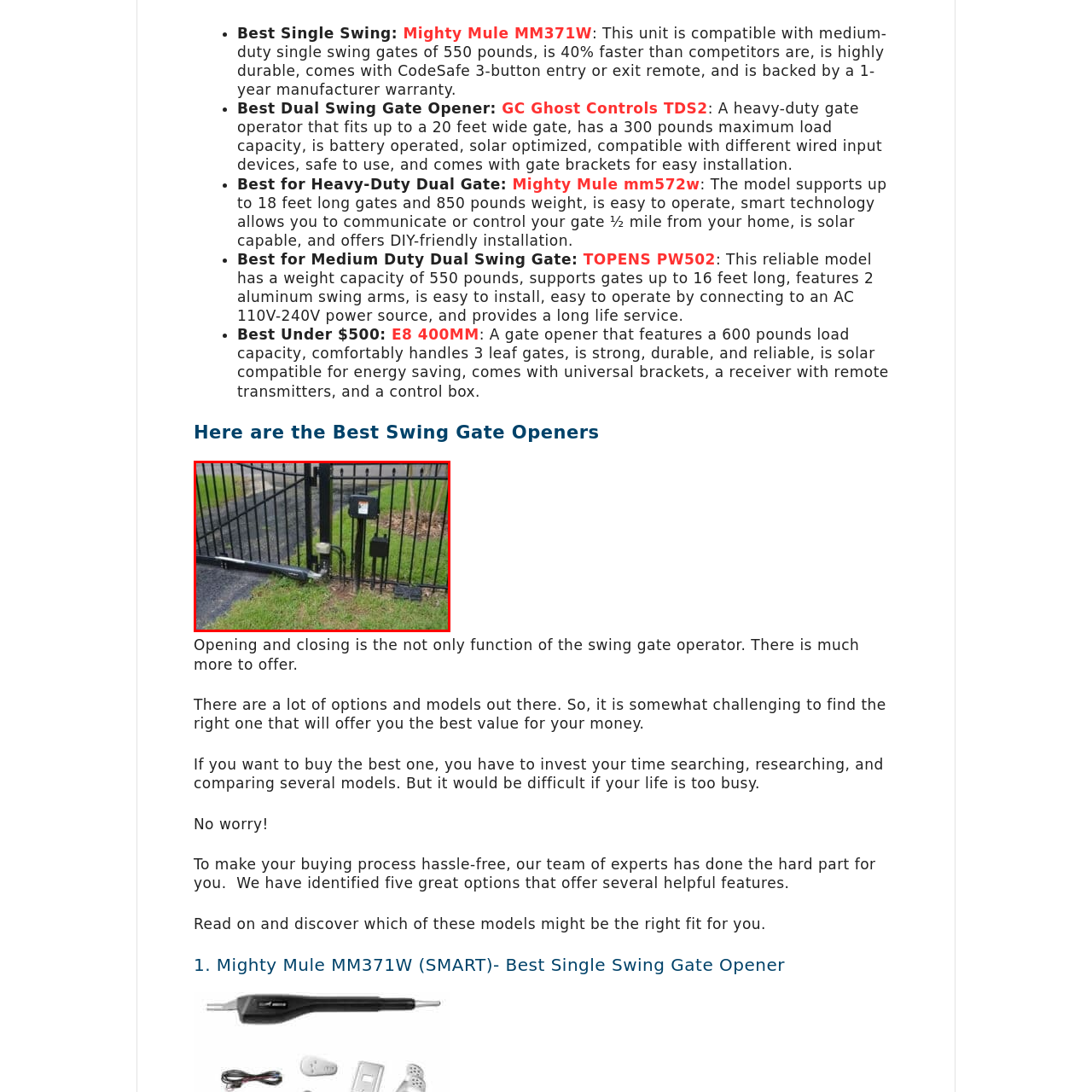What is the purpose of the control unit?
Refer to the image highlighted by the red box and give a one-word or short-phrase answer reflecting what you see.

integration with remote control